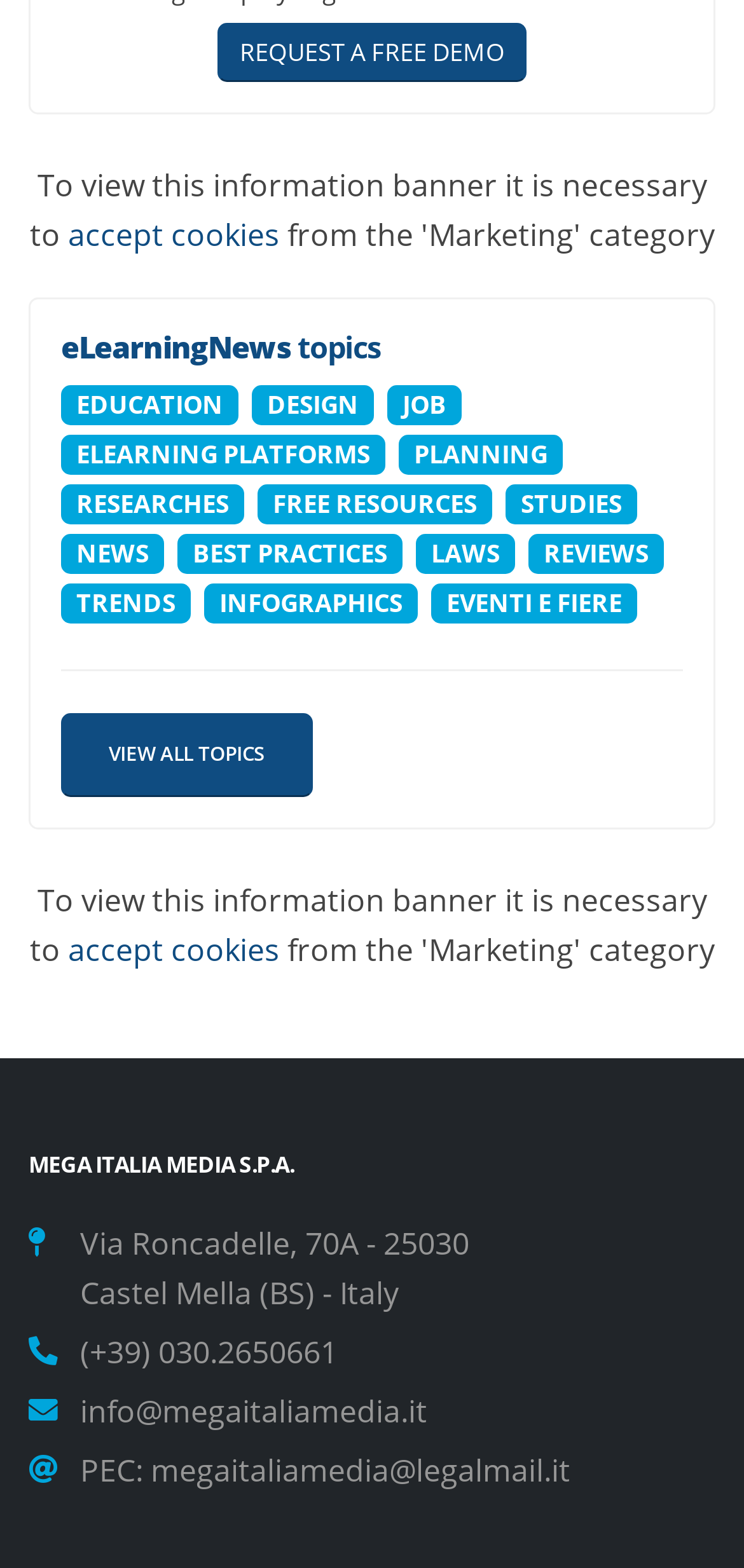Specify the bounding box coordinates of the element's area that should be clicked to execute the given instruction: "Contact via phone". The coordinates should be four float numbers between 0 and 1, i.e., [left, top, right, bottom].

[0.108, 0.849, 0.454, 0.875]